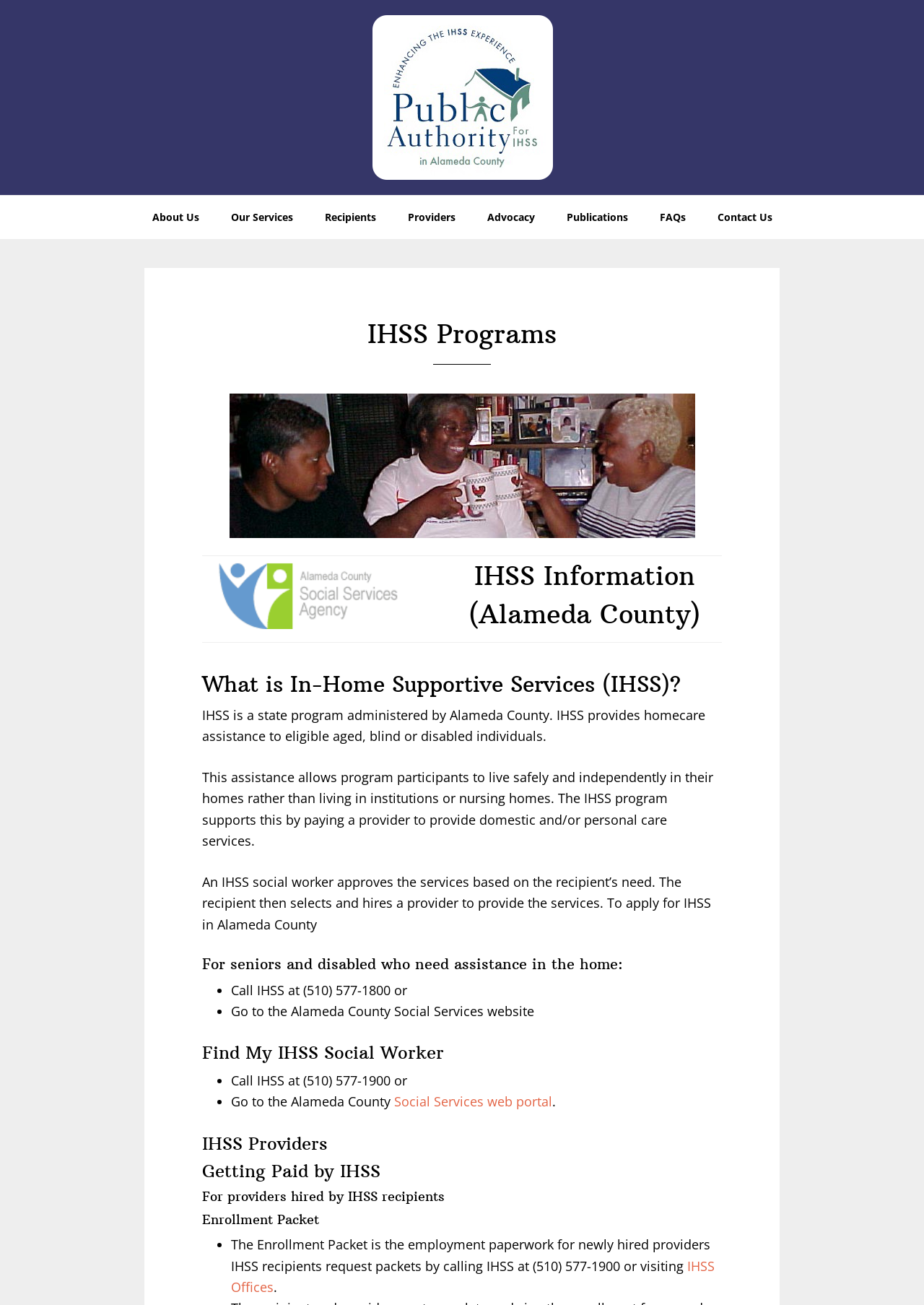How to apply for IHSS in Alameda County?
Please answer the question with a detailed and comprehensive explanation.

To apply for IHSS in Alameda County, one can call IHSS at (510) 577-1800 or visit the Alameda County Social Services website.